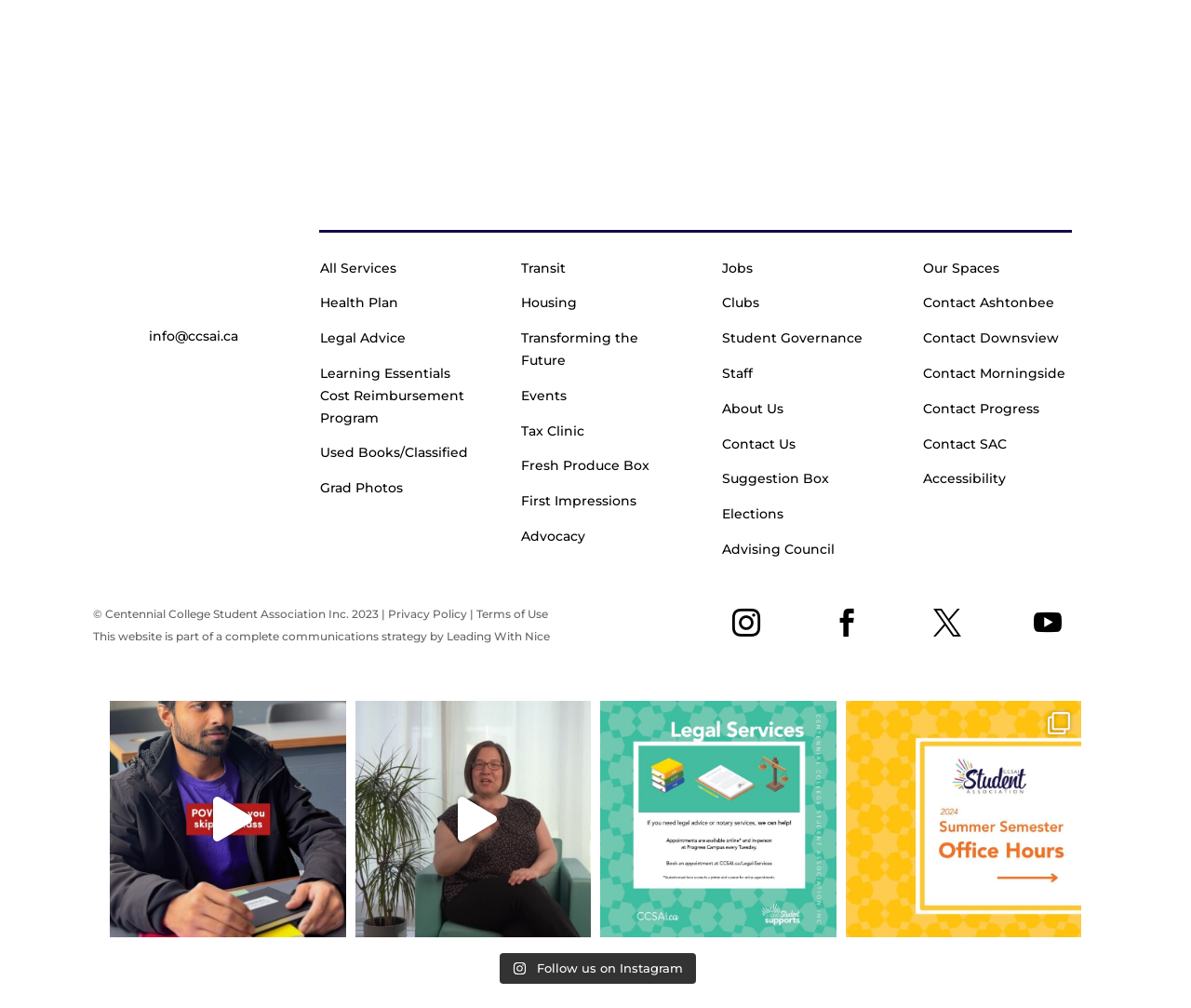Determine the coordinates of the bounding box that should be clicked to complete the instruction: "View the company profile". The coordinates should be represented by four float numbers between 0 and 1: [left, top, right, bottom].

None